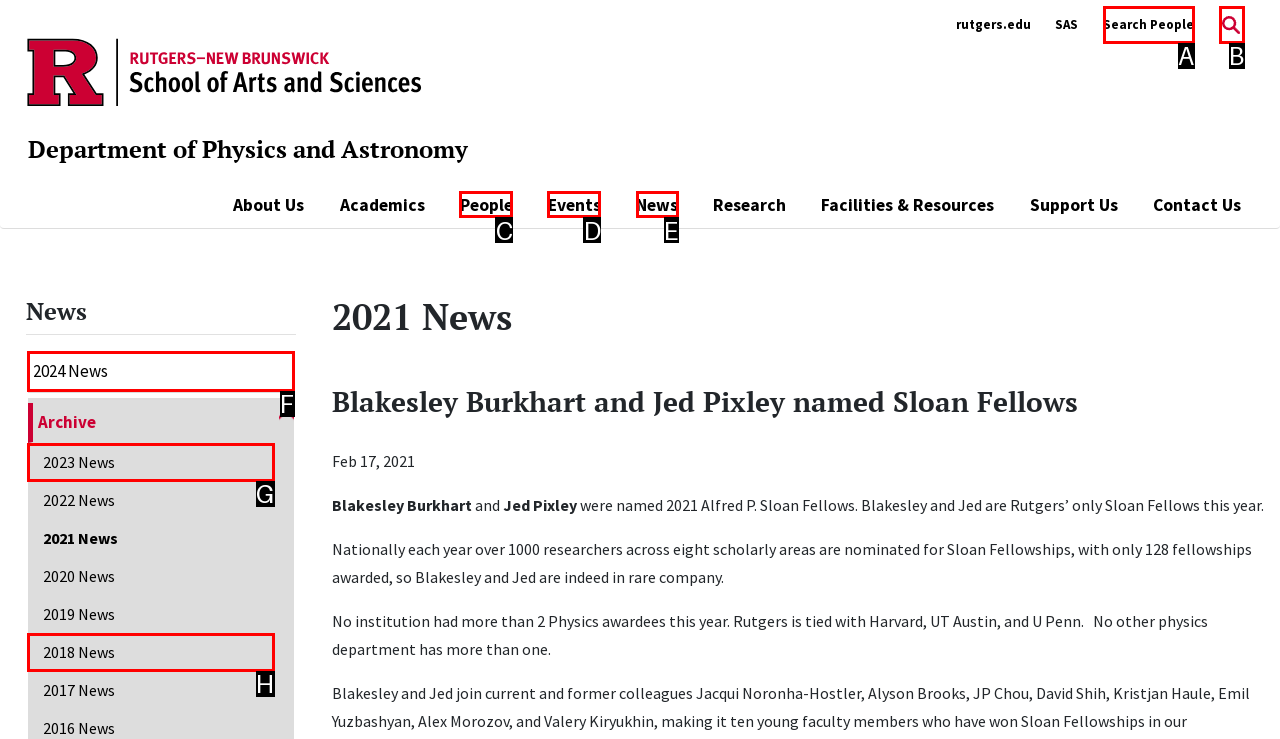Determine which HTML element corresponds to the description: alt="Search Website". Provide the letter of the correct option.

B